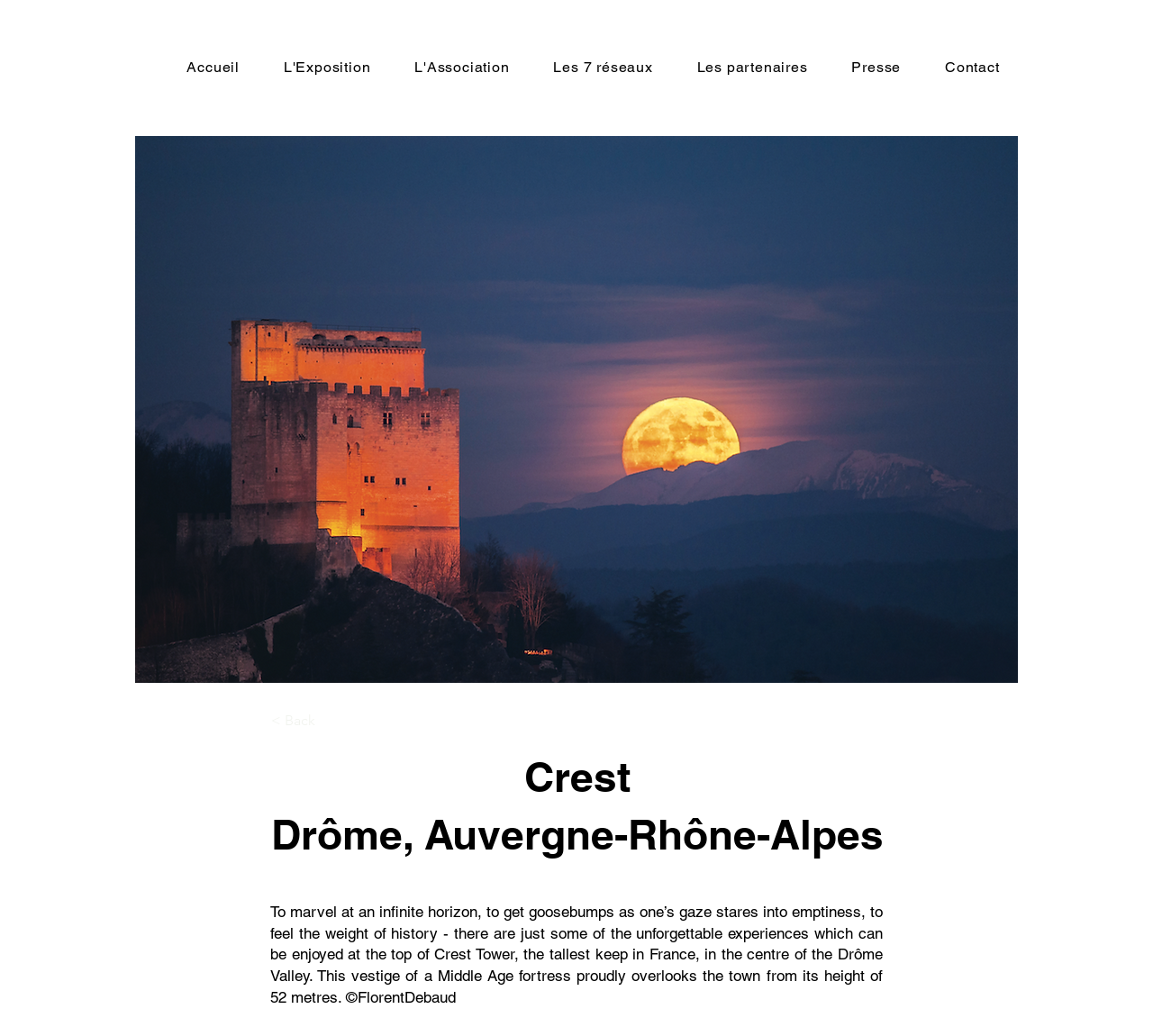Bounding box coordinates are specified in the format (top-left x, top-left y, bottom-right x, bottom-right y). All values are floating point numbers bounded between 0 and 1. Please provide the bounding box coordinate of the region this sentence describes: < Back

[0.235, 0.683, 0.338, 0.709]